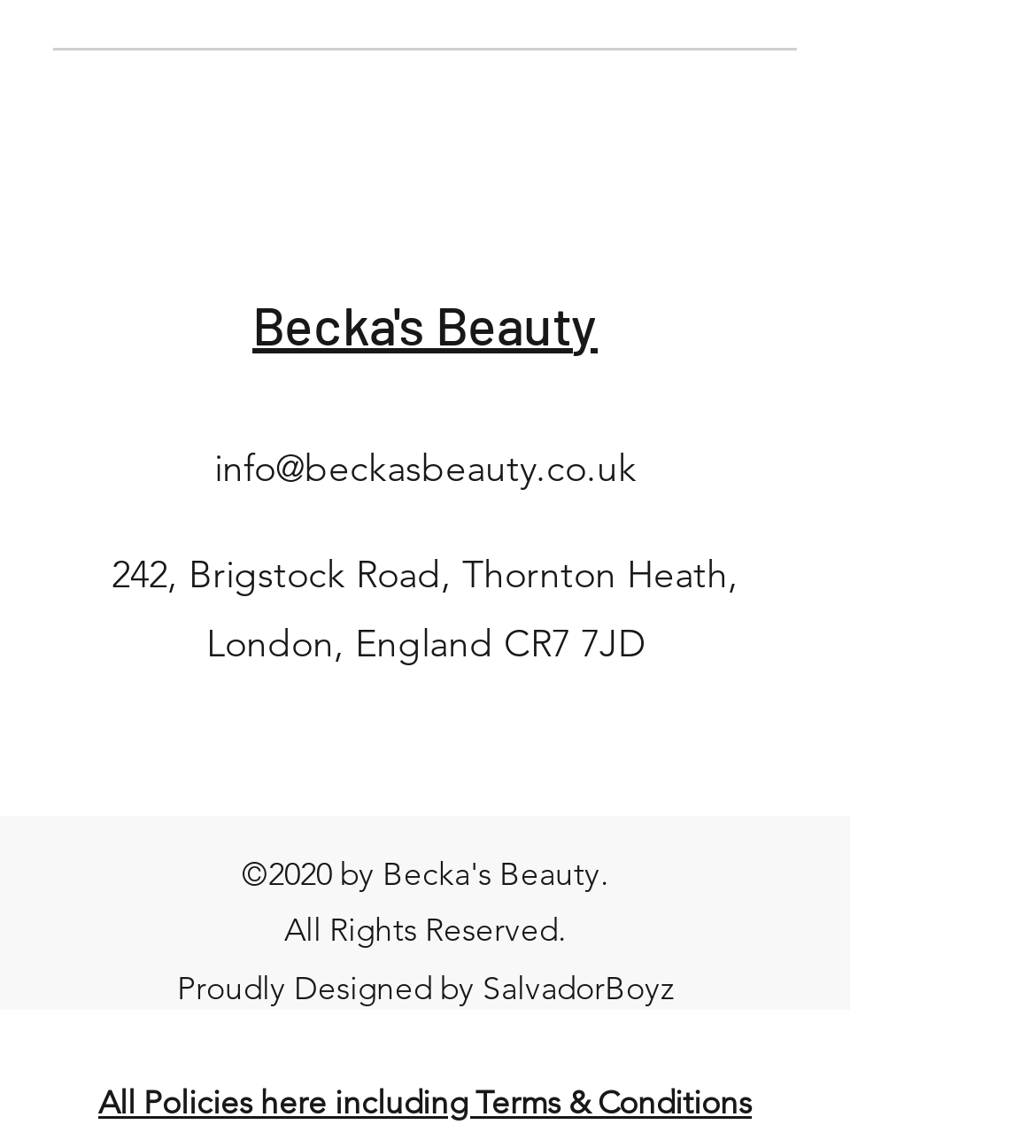What is the address of the business?
Answer the question with a single word or phrase derived from the image.

242, Brigstock Road, Thornton Heath, London, England CR7 7JD